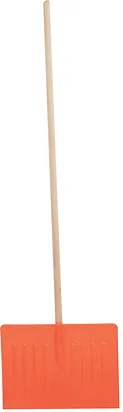Explain the image in detail, mentioning the main subjects and background elements.

The image showcases a snow pusher designed for efficient snow clearing. It features a bright orange plastic shovel head that is lightweight yet sturdy, complemented by a long wooden handle that ensures ease of use while pushing snow. This tool is particularly ideal for removing snow from driveways and sidewalks, making winter maintenance more manageable. The construction is made from high-quality materials, ensuring durability and reliability even in harsh winter conditions. The design emphasizes functionality, enabling users to clear large areas effectively with minimal effort.